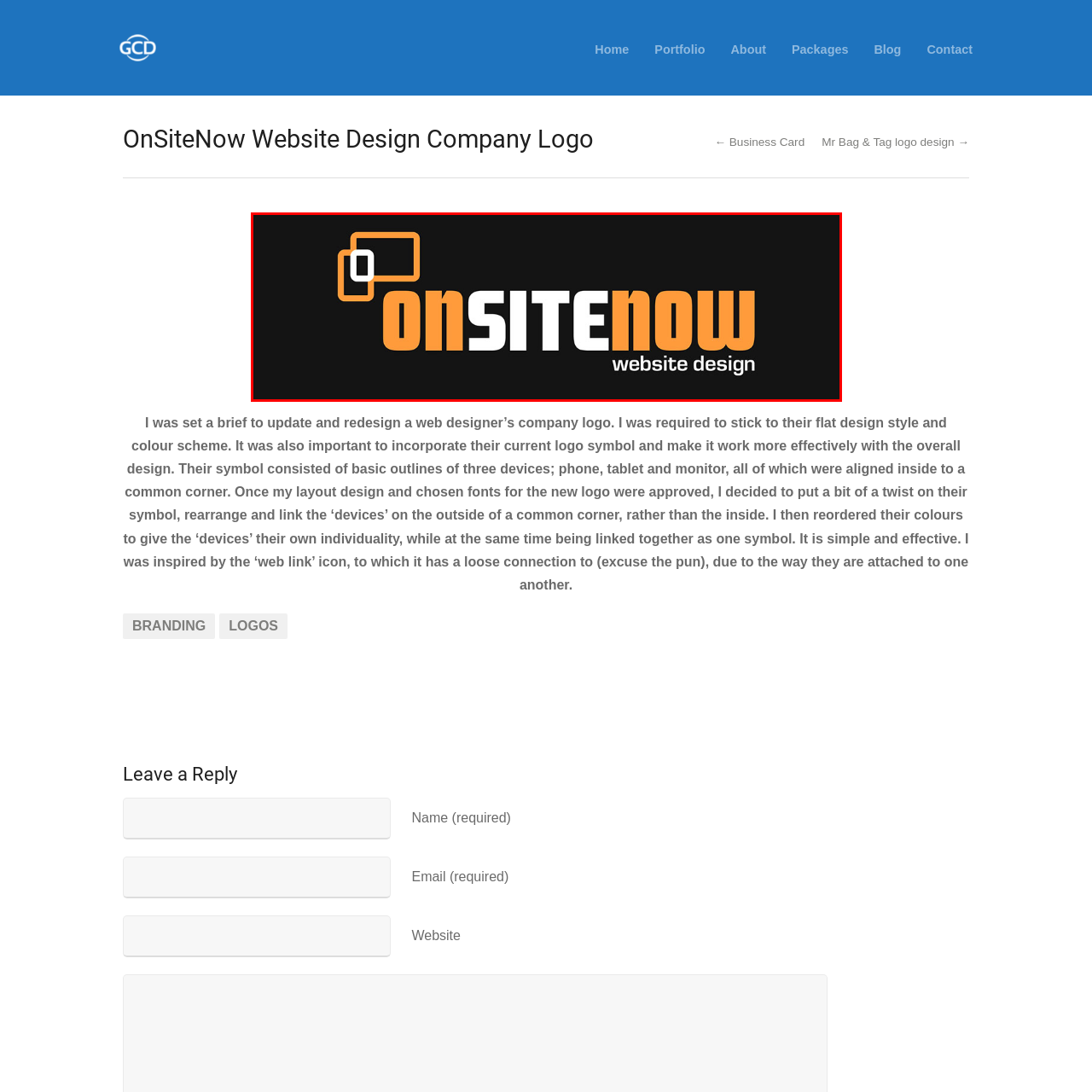Please examine the image highlighted by the red rectangle and provide a comprehensive answer to the following question based on the visual information present:
What is the company's area of expertise?

The company's area of expertise is website design, as indicated by the tagline 'website design' subtly placed below the logo, which reinforces the company's identity and specialty in web design services.